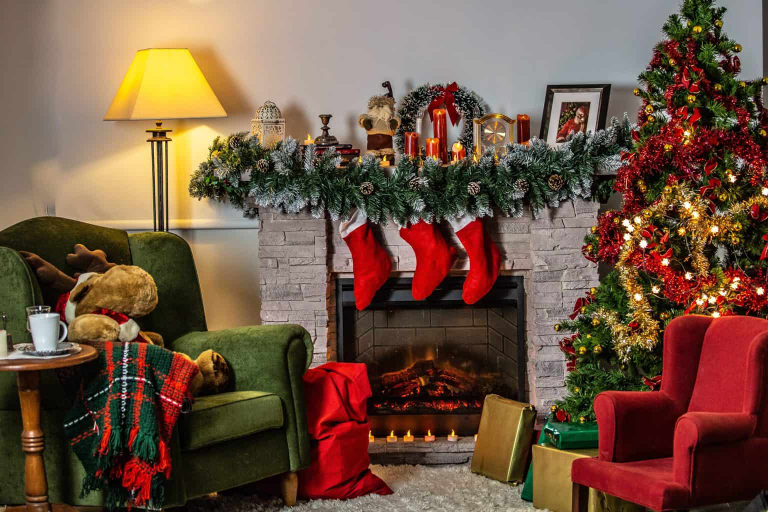Give an elaborate caption for the image.

This cozy image captures a festive holiday scene, highlighting a beautifully decorated living room. The focal point is a warm, inviting fireplace adorned with lush green garlands and vibrant red stockings, each carefully hung to await the holiday spirit. Above the mantel, various decorative items, including candles and festive ornaments, create a charming display, adding to the room’s cozy atmosphere.

To the left, a plush green armchair, complete with a cozy blanket, beckons for relaxation, while a small wooden table holds a steaming cup, hinting at the comfort of warm beverages during the colder months. On the right, a radiant Christmas tree, richly decorated with red, gold, and green ornaments, stands tall, showcasing its twinkling lights. Wrapped presents in festive colors are placed beneath the tree, enhancing the overall sense of joy and anticipation.

The soft glow of a nearby lamp enhances the warmth of the atmosphere, inviting anyone into this delightful holiday space, perfect for creating cherished moments with family and friends.